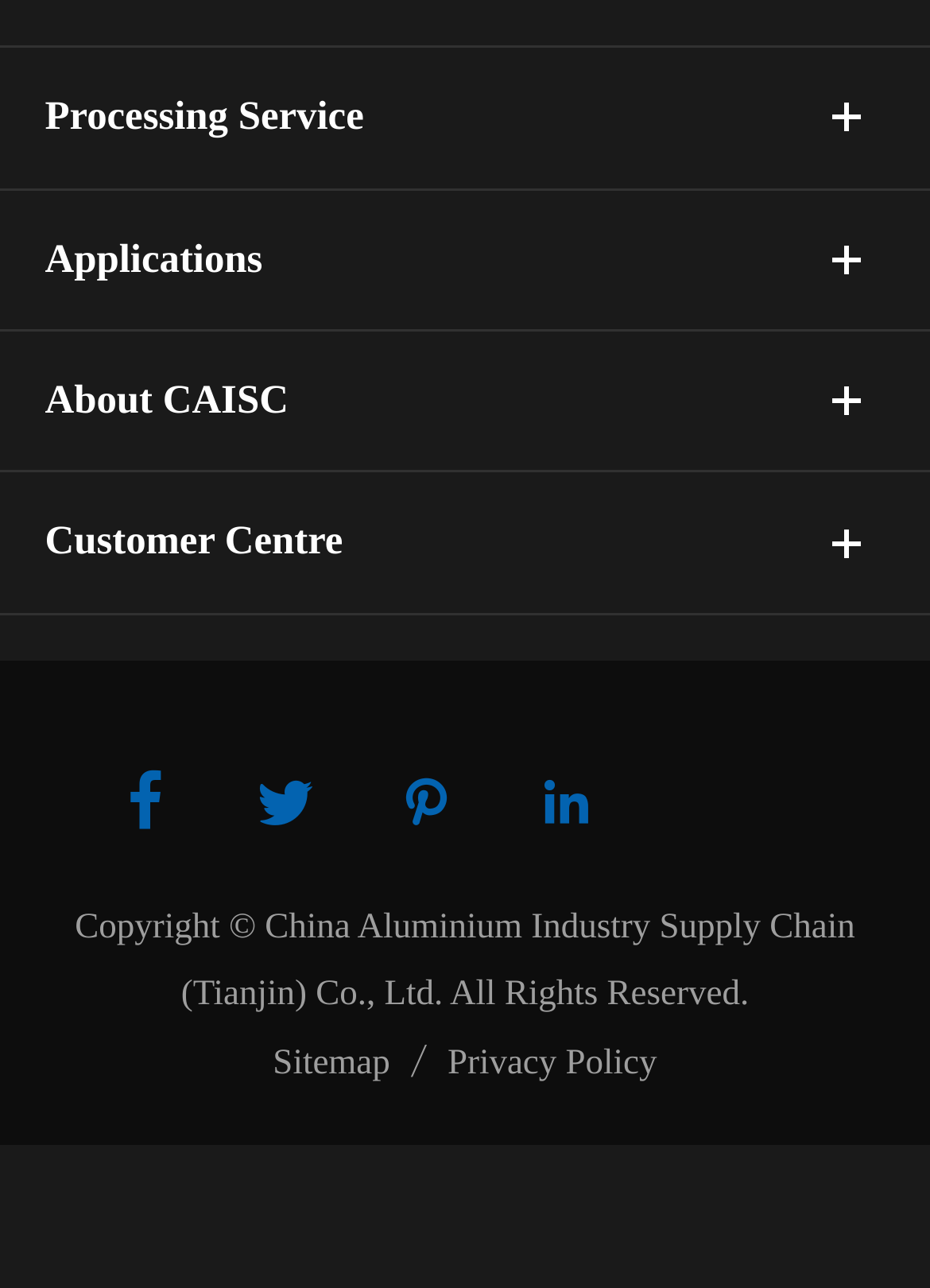Please find the bounding box for the following UI element description. Provide the coordinates in (top-left x, top-left y, bottom-right x, bottom-right y) format, with values between 0 and 1: 

[0.273, 0.596, 0.34, 0.648]